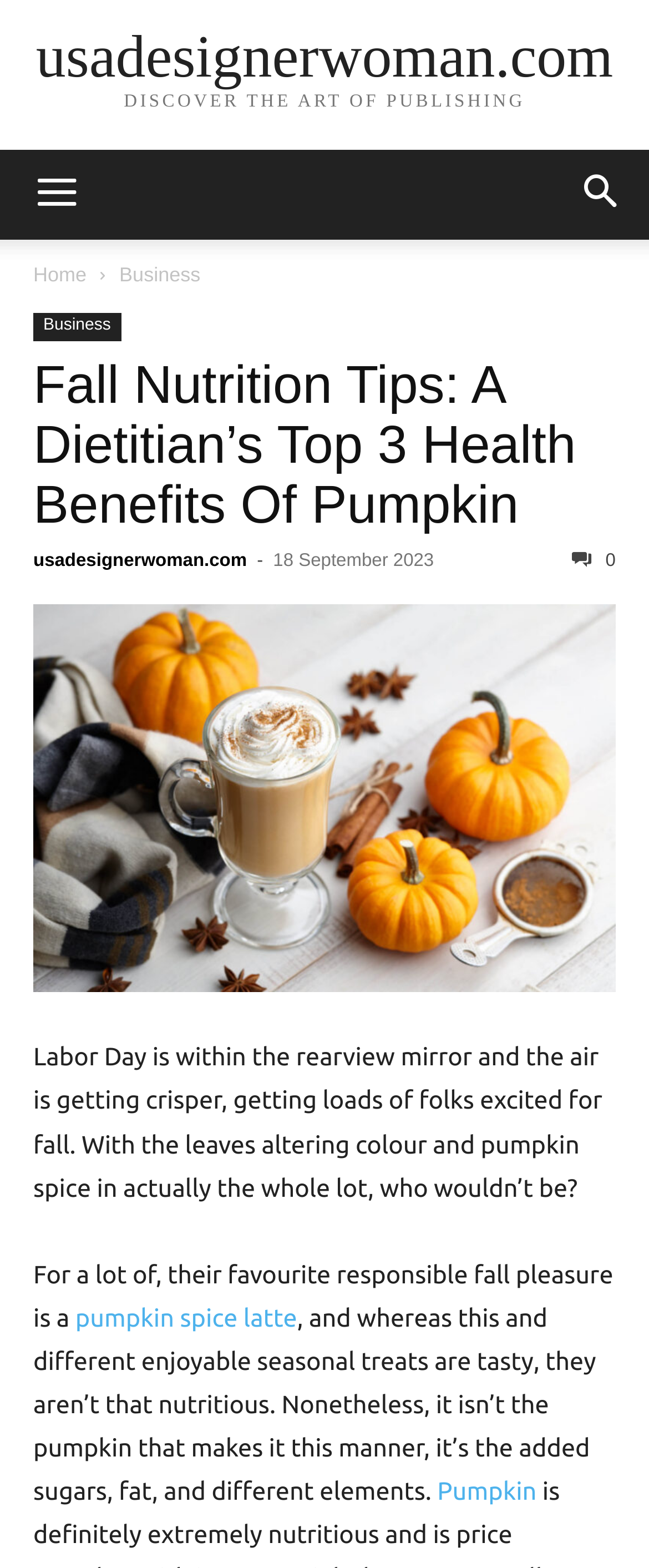Determine the bounding box coordinates in the format (top-left x, top-left y, bottom-right x, bottom-right y). Ensure all values are floating point numbers between 0 and 1. Identify the bounding box of the UI element described by: usadesignerwoman.com

[0.051, 0.351, 0.38, 0.364]